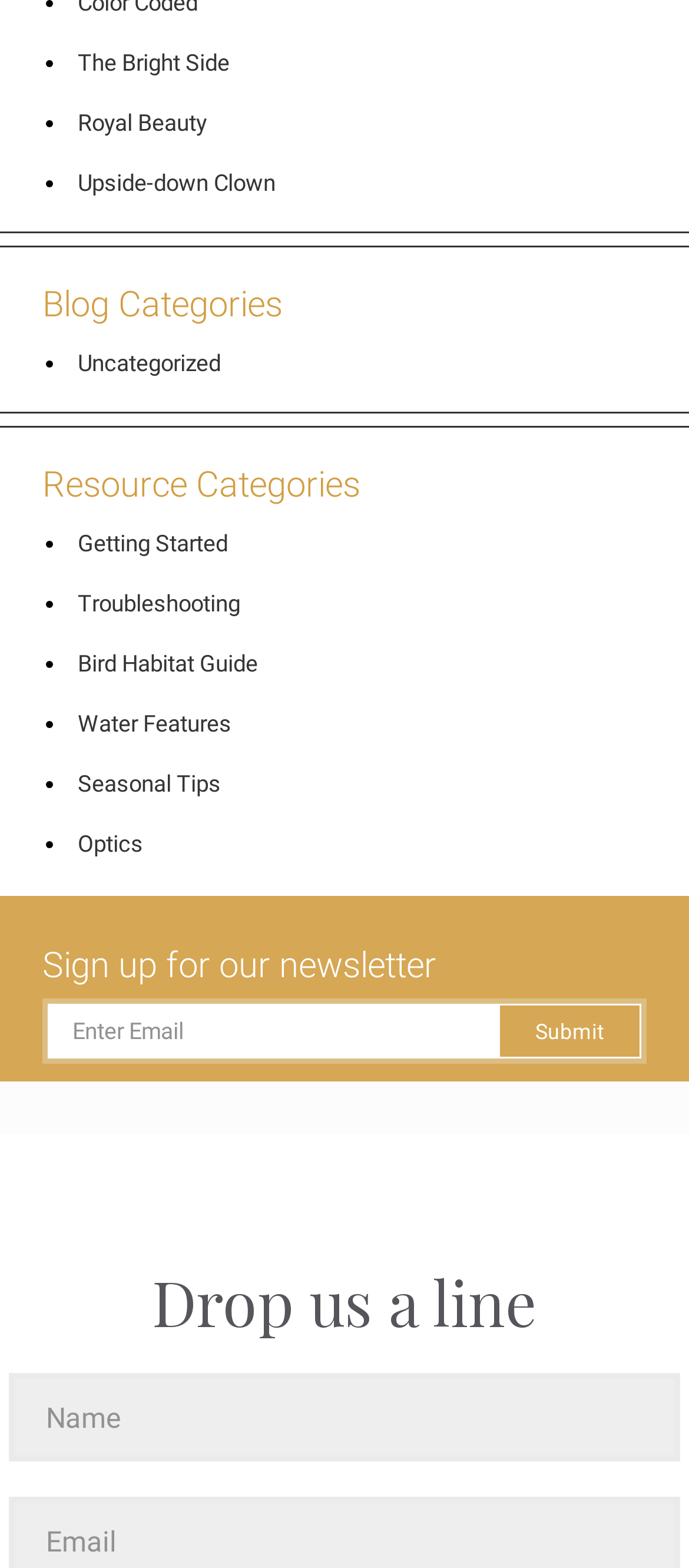Using the webpage screenshot, find the UI element described by Troubleshooting. Provide the bounding box coordinates in the format (top-left x, top-left y, bottom-right x, bottom-right y), ensuring all values are floating point numbers between 0 and 1.

[0.105, 0.369, 0.938, 0.401]